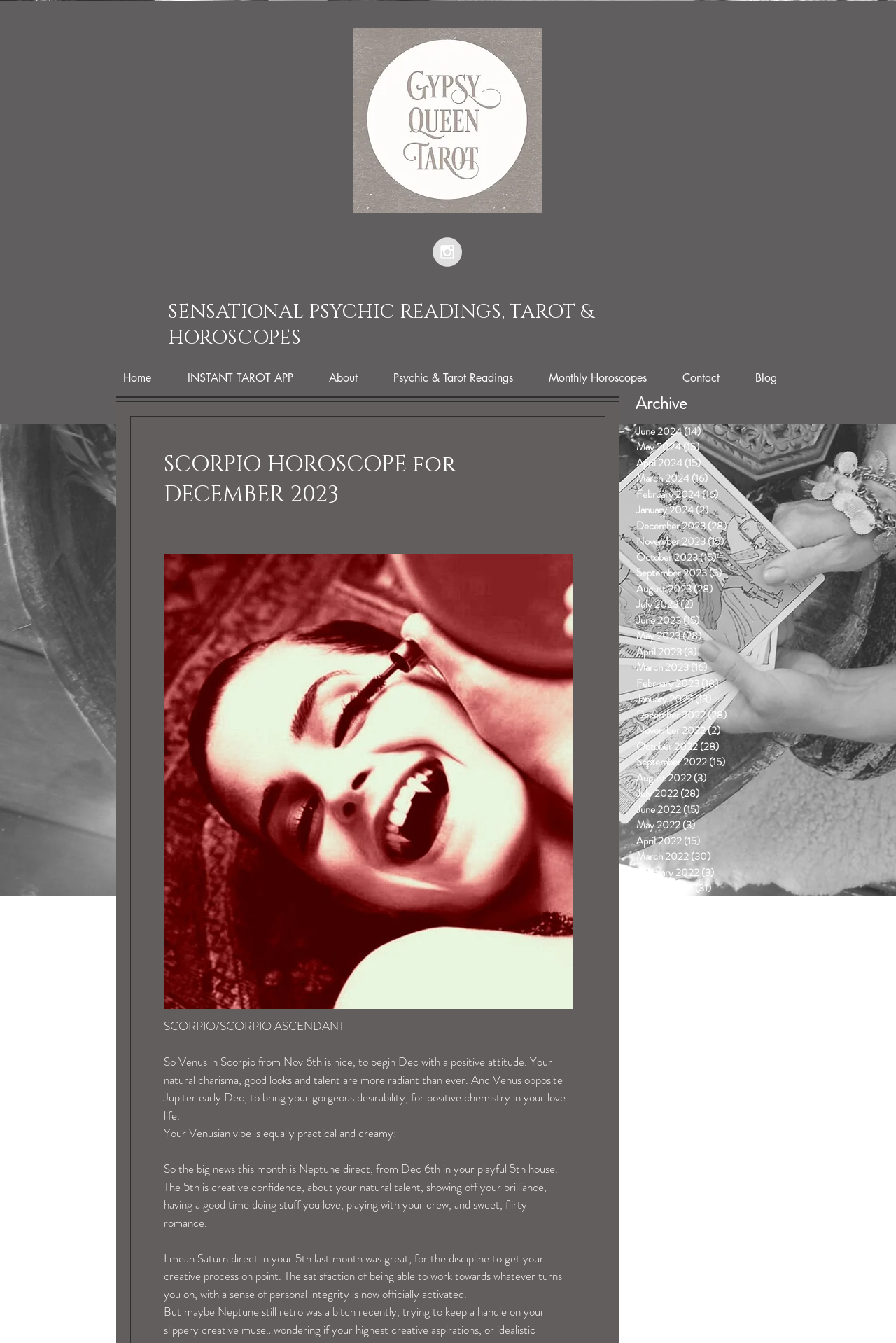Elaborate on the information and visuals displayed on the webpage.

This webpage is about the Scorpio horoscope for December 2023. At the top, there is a heading that reads "SCORPIO HOROSCOPE for DECEMBER 2023". Below this heading, there is a social bar with an Instagram link, represented by a grey circle icon. 

To the left of the social bar, there is a navigation menu with links to "Home", "INSTANT TAROT APP", "About", "Psychic & Tarot Readings", "Monthly Horoscopes", "Contact", and "Blog". The "Blog" link is currently selected, as indicated by the presence of a heading "SCORPIO HOROSCOPE for DECEMBER 2023" within the "Blog" section.

The main content of the webpage is a horoscope reading for Scorpios in December 2023. The reading discusses the effects of Venus in Scorpio and Neptune direct in the 5th house on the Scorpio's natural charisma, love life, and creative confidence. The text is divided into several paragraphs, each discussing a different aspect of the horoscope.

To the right of the main content, there is an archive section with links to previous monthly horoscopes, dating back to December 2020. Each link is labeled with the month and year, along with the number of posts for that month.